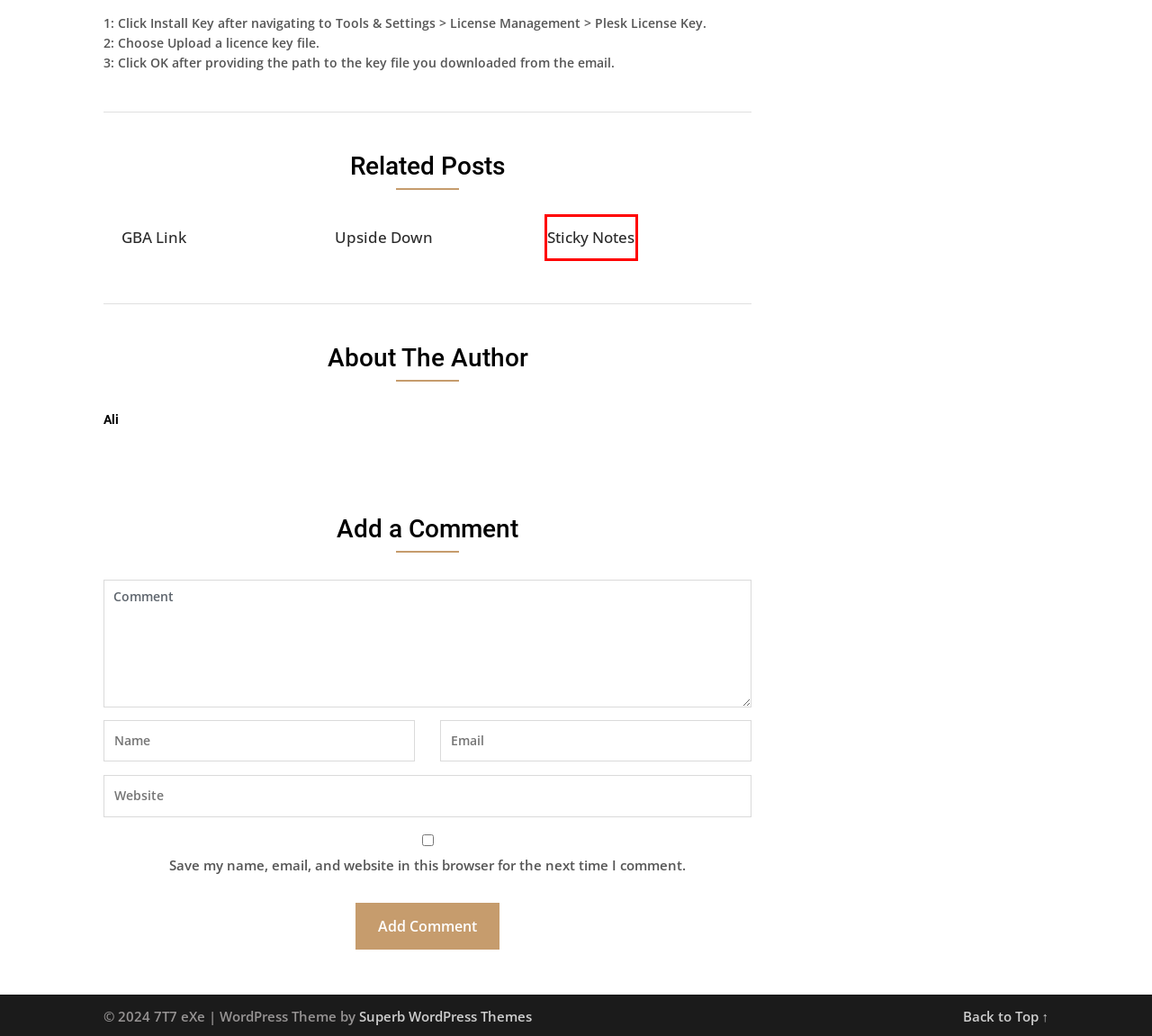You are provided with a screenshot of a webpage containing a red rectangle bounding box. Identify the webpage description that best matches the new webpage after the element in the bounding box is clicked. Here are the potential descriptions:
A. Sticky Notes Registration Key
B. AddToAny - Share
C. SuperbThemes | The Most User-Friendly & SEO Optimized Themes
D. 7T7 eXe Registration Key
E. GBA Link Registration Key
F. Usingit Prototype Free Download Latest Version 2024
G. Upside Down Registration Key
H. Eye Star USB Camera 2.0 Free Download For PC Registration Key

A